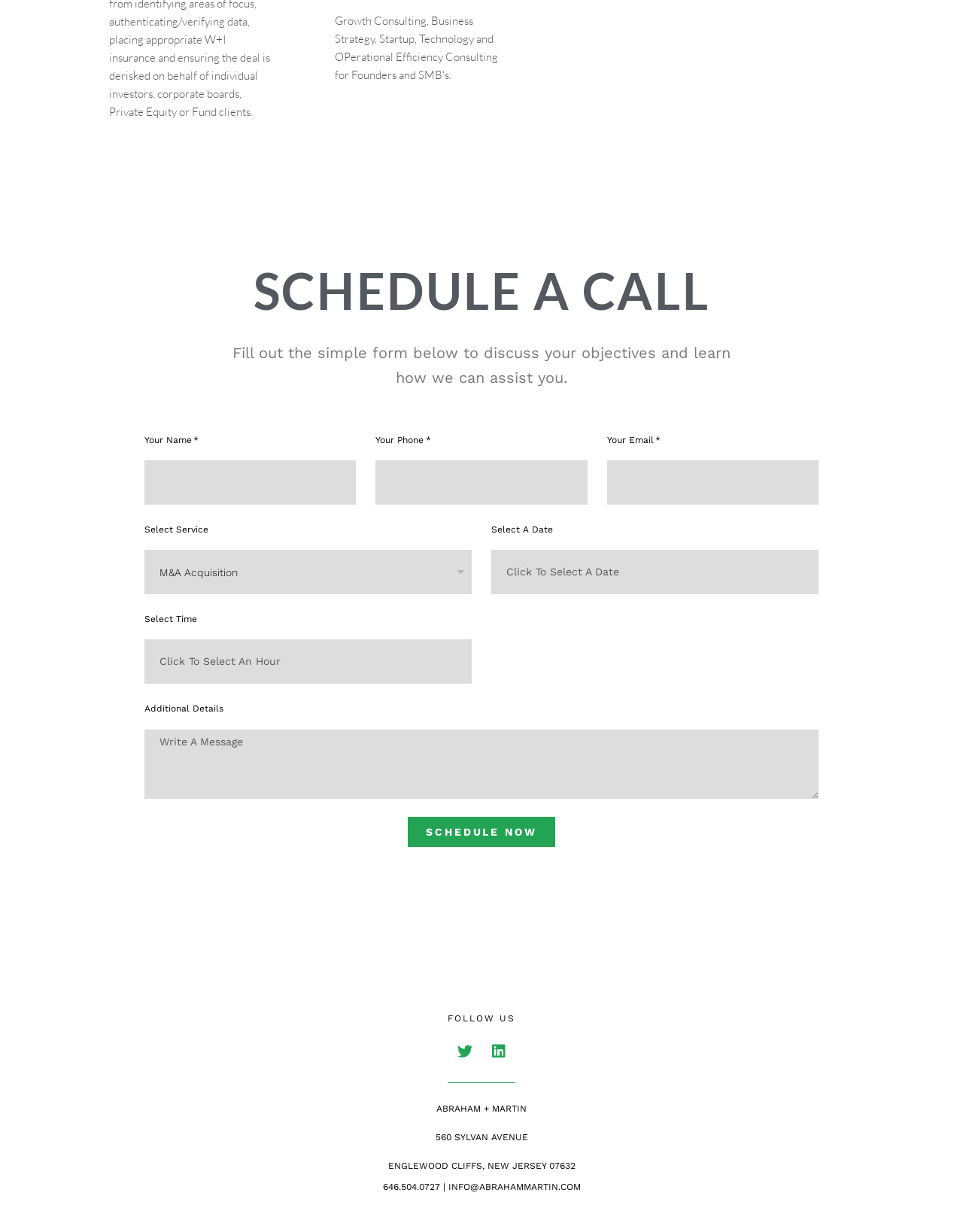Locate the bounding box coordinates of the item that should be clicked to fulfill the instruction: "Follow us on Twitter".

[0.467, 0.841, 0.498, 0.866]